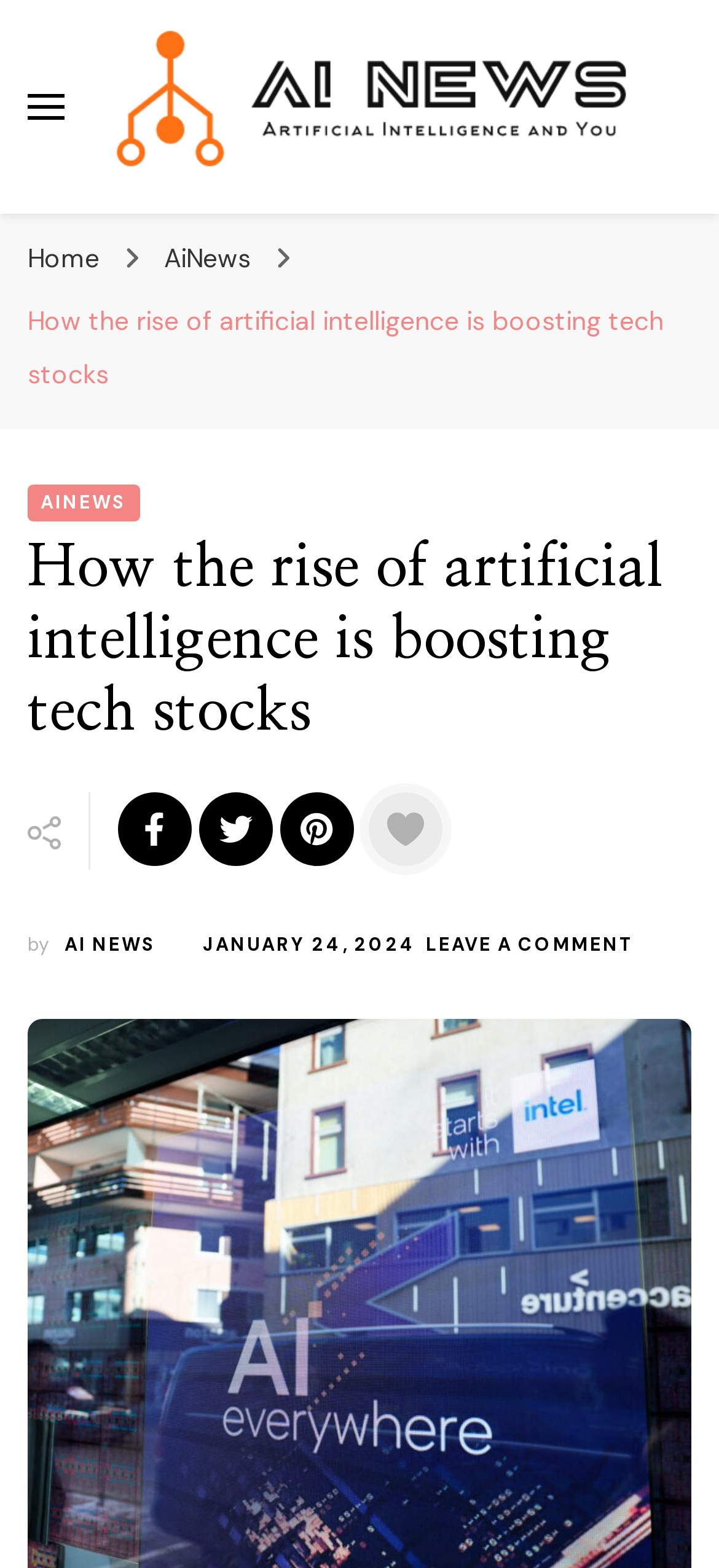Based on the description "AiNews", find the bounding box of the specified UI element.

[0.038, 0.309, 0.195, 0.332]